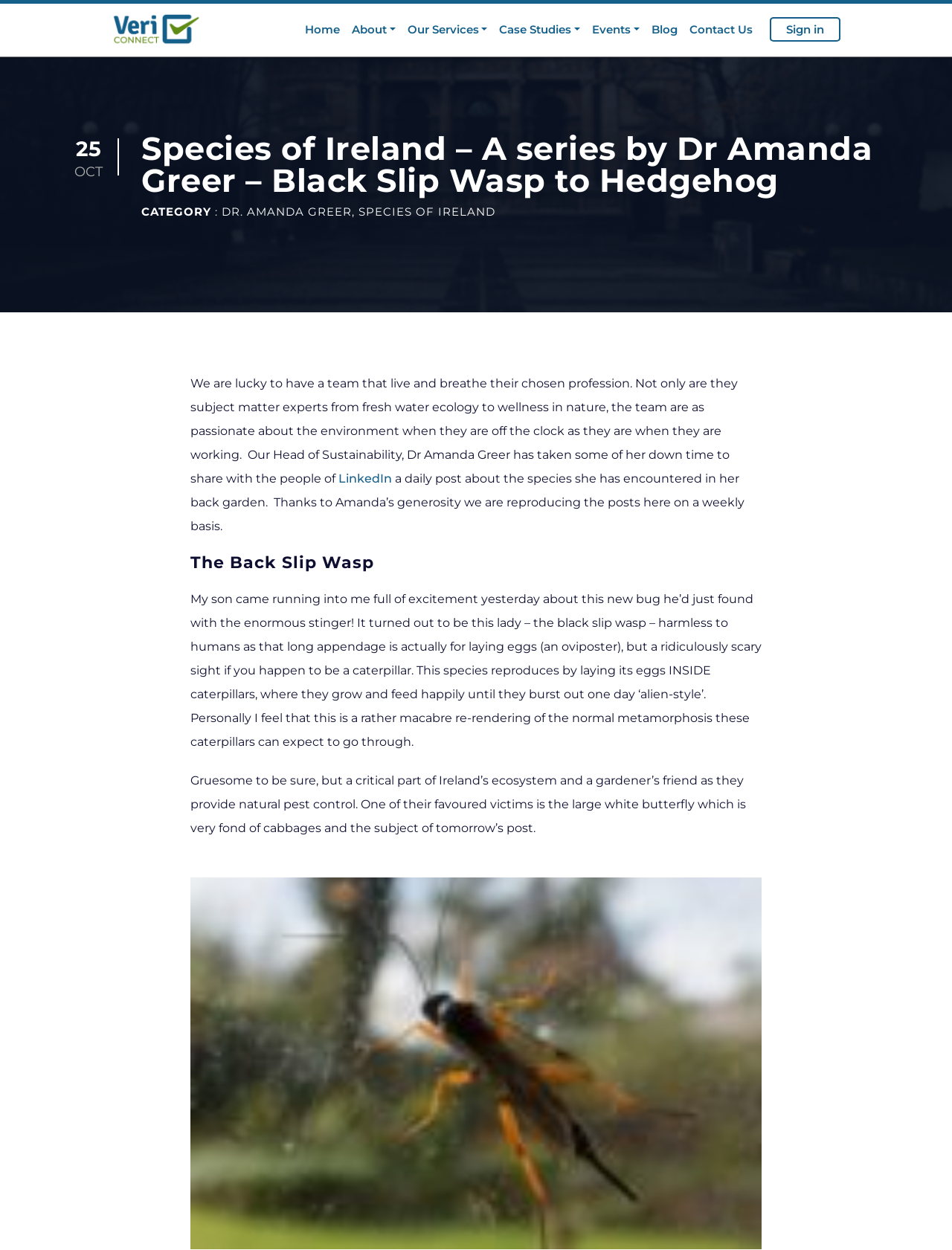Predict the bounding box coordinates of the area that should be clicked to accomplish the following instruction: "Read Dr Amanda Greer's blog". The bounding box coordinates should consist of four float numbers between 0 and 1, i.e., [left, top, right, bottom].

[0.233, 0.163, 0.37, 0.175]